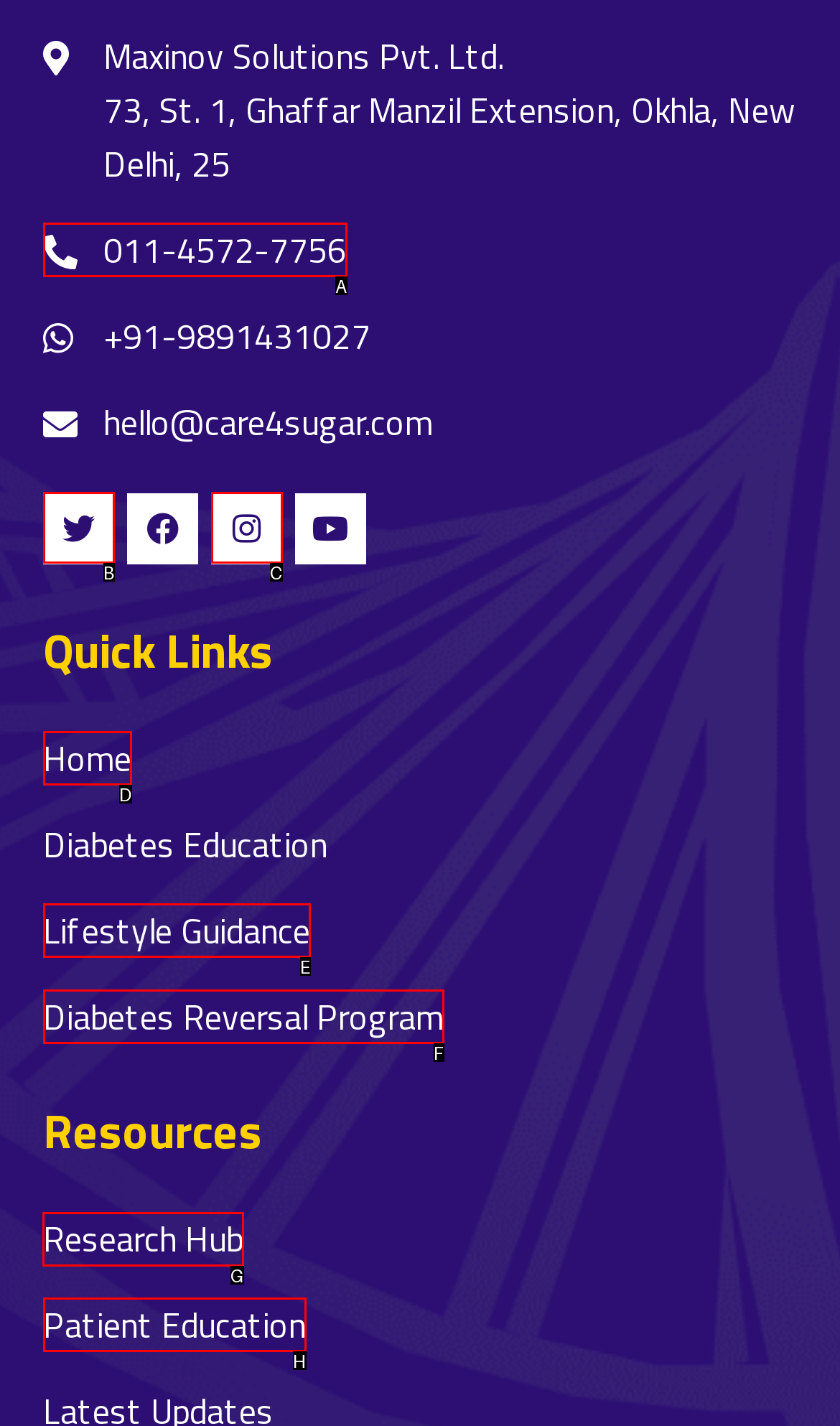Indicate which lettered UI element to click to fulfill the following task: Explore Research Hub
Provide the letter of the correct option.

G